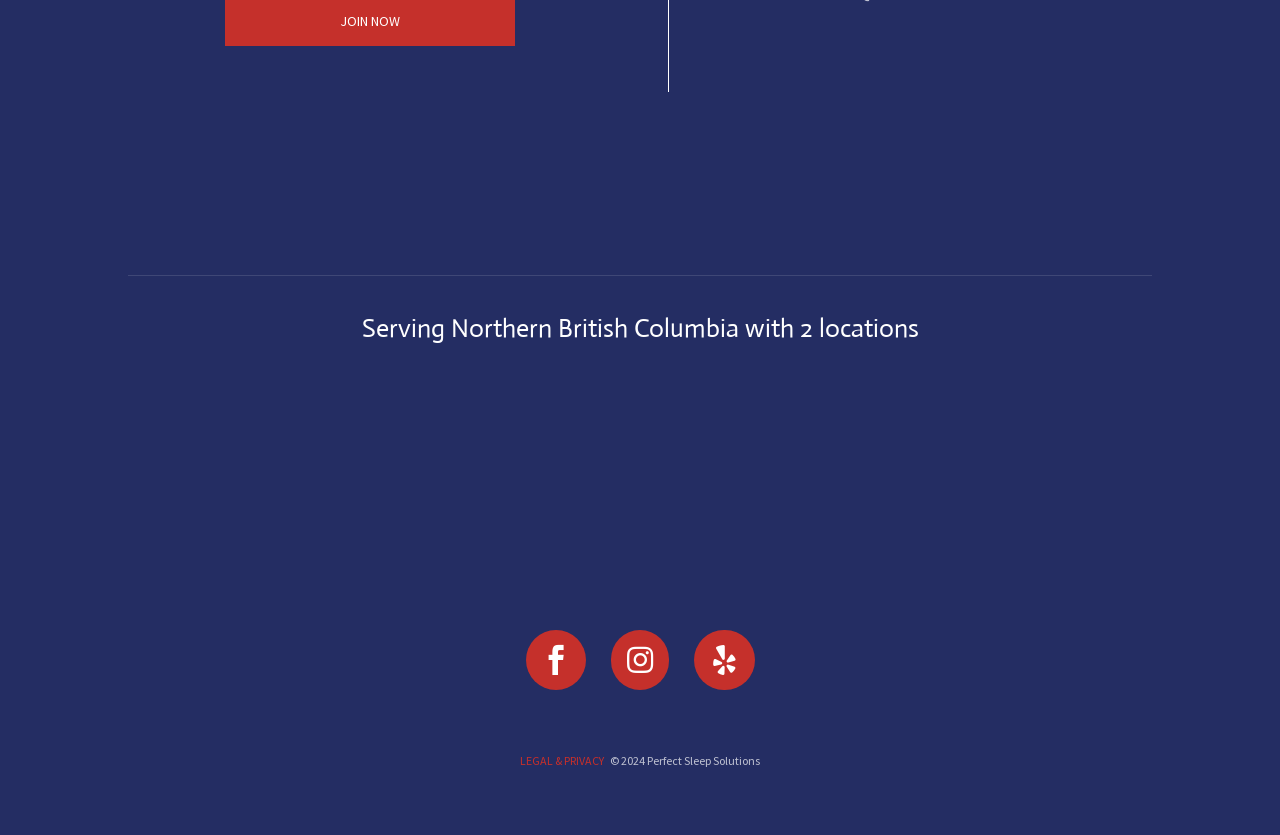Identify the bounding box coordinates of the area you need to click to perform the following instruction: "Call Prince George office".

[0.25, 0.592, 0.328, 0.616]